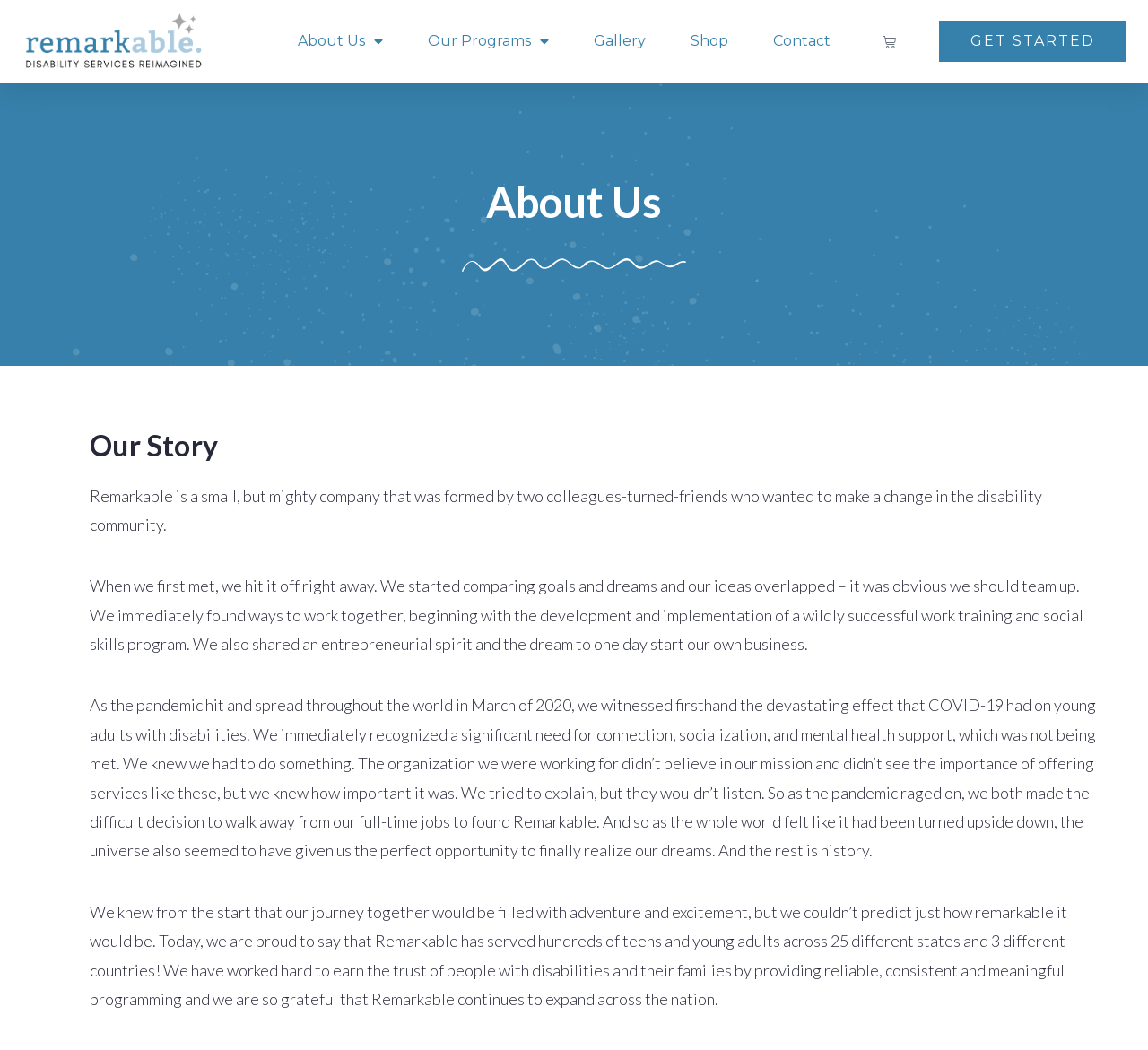Locate the bounding box coordinates of the element that should be clicked to fulfill the instruction: "View Gallery".

[0.517, 0.02, 0.563, 0.059]